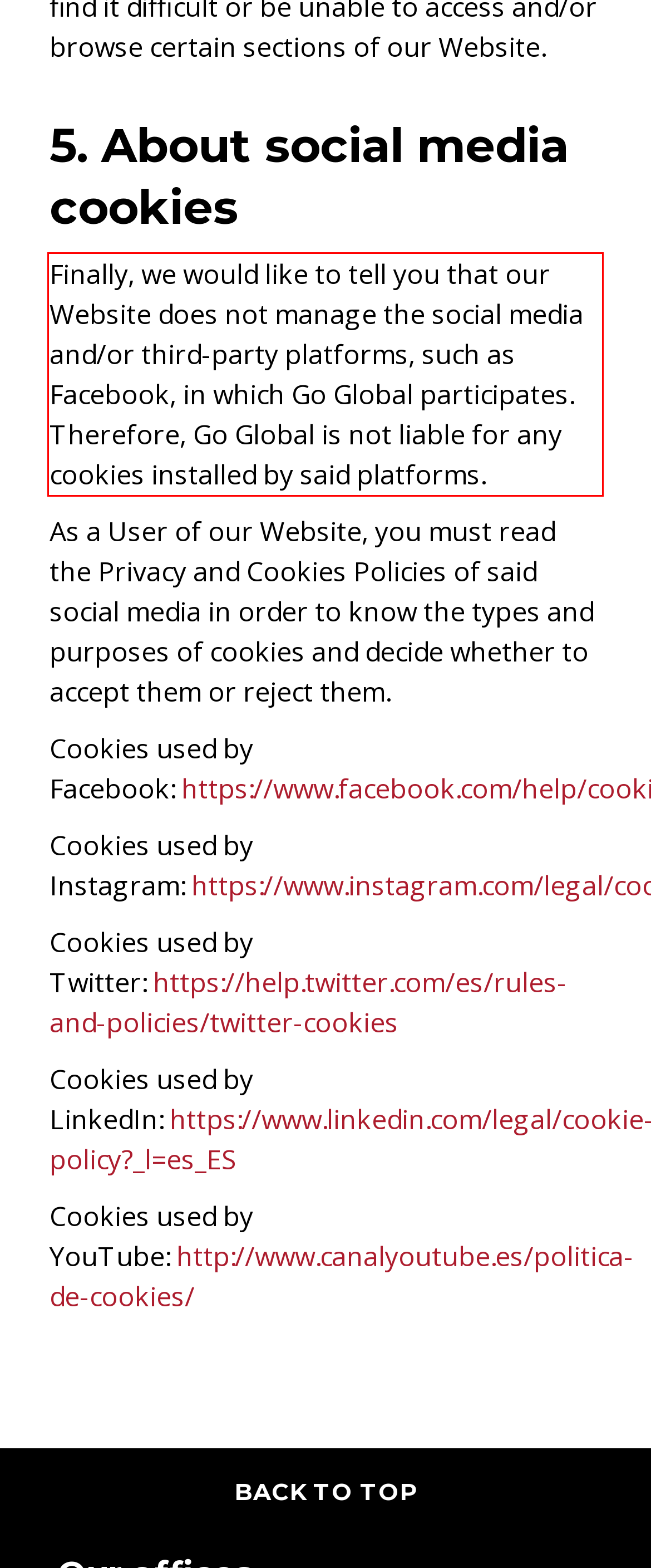Please examine the screenshot of the webpage and read the text present within the red rectangle bounding box.

Finally, we would like to tell you that our Website does not manage the social media and/or third-party platforms, such as Facebook, in which Go Global participates. Therefore, Go Global is not liable for any cookies installed by said platforms.